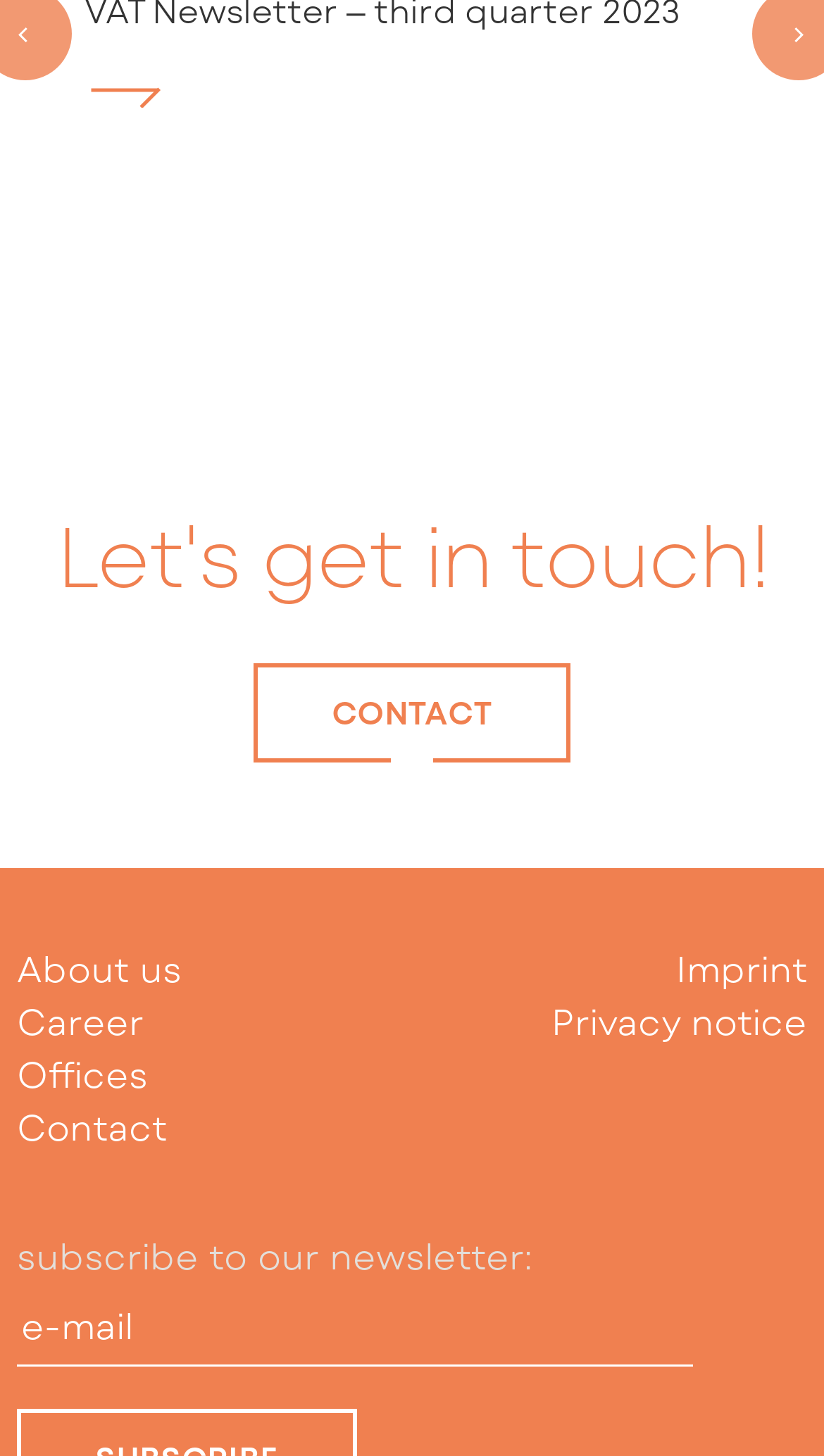Reply to the question with a single word or phrase:
How many image elements are in the top section?

Three